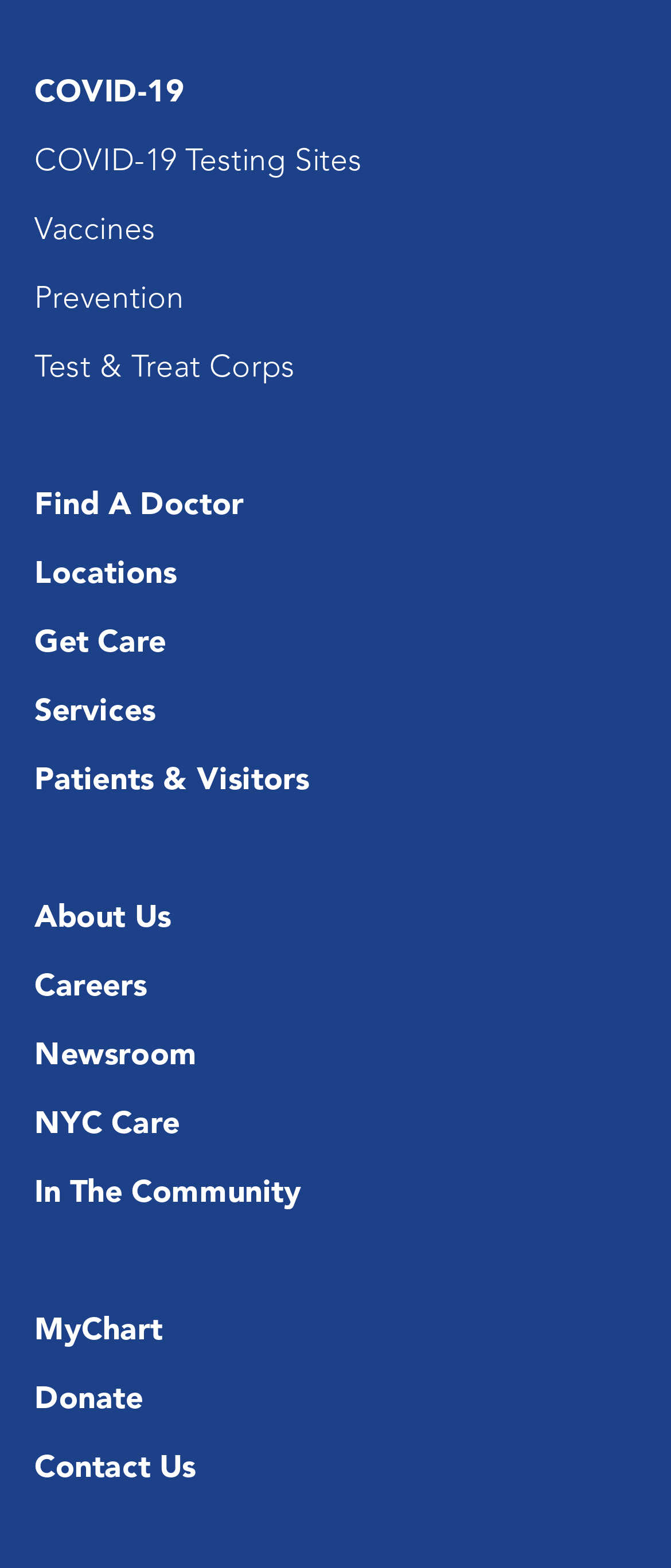Is there a link to find a doctor?
Please provide a single word or phrase as your answer based on the screenshot.

Yes